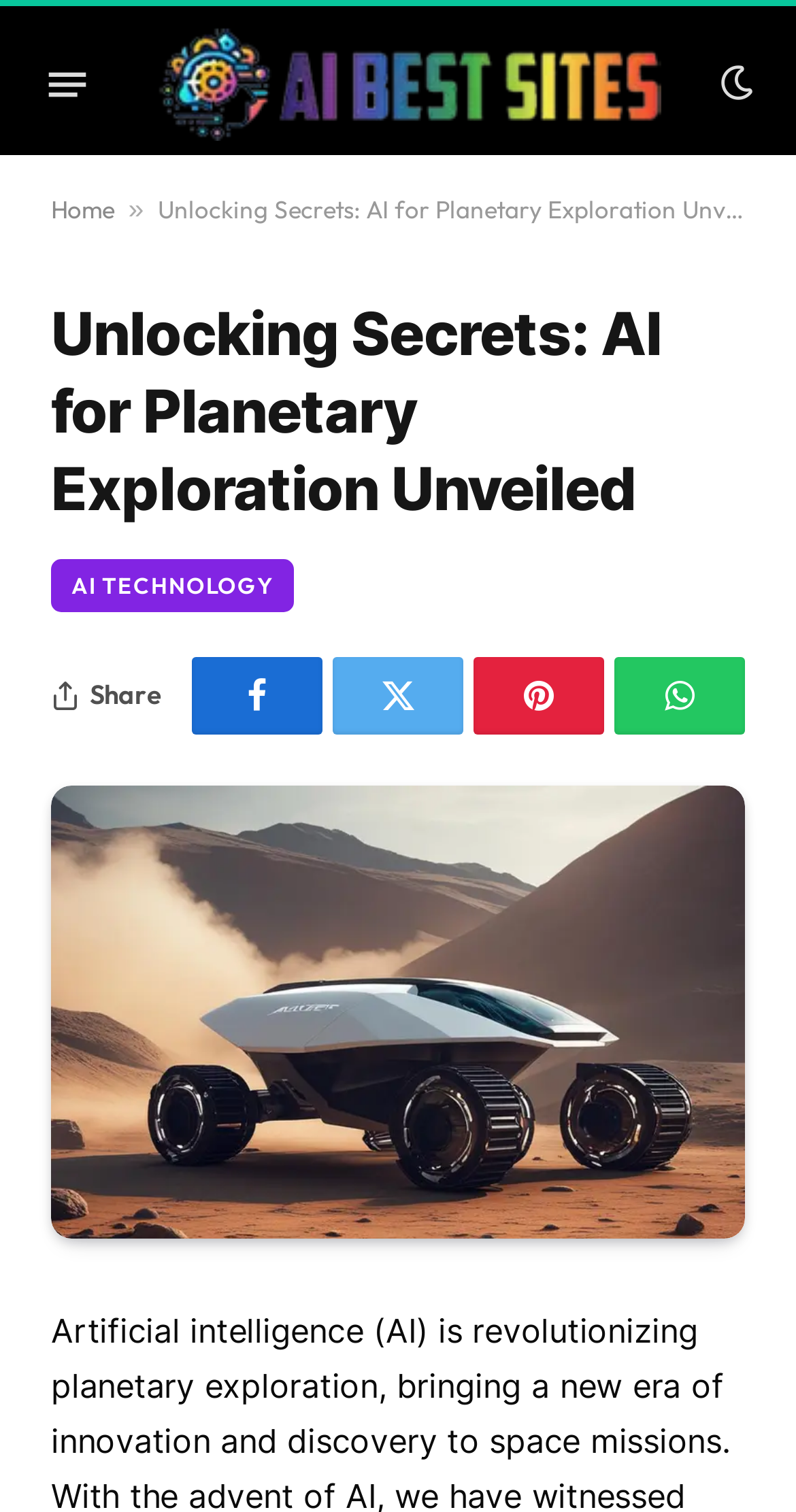Give a one-word or short phrase answer to the question: 
What is the URL of the link with the image 'AI Best Site'?

Not provided